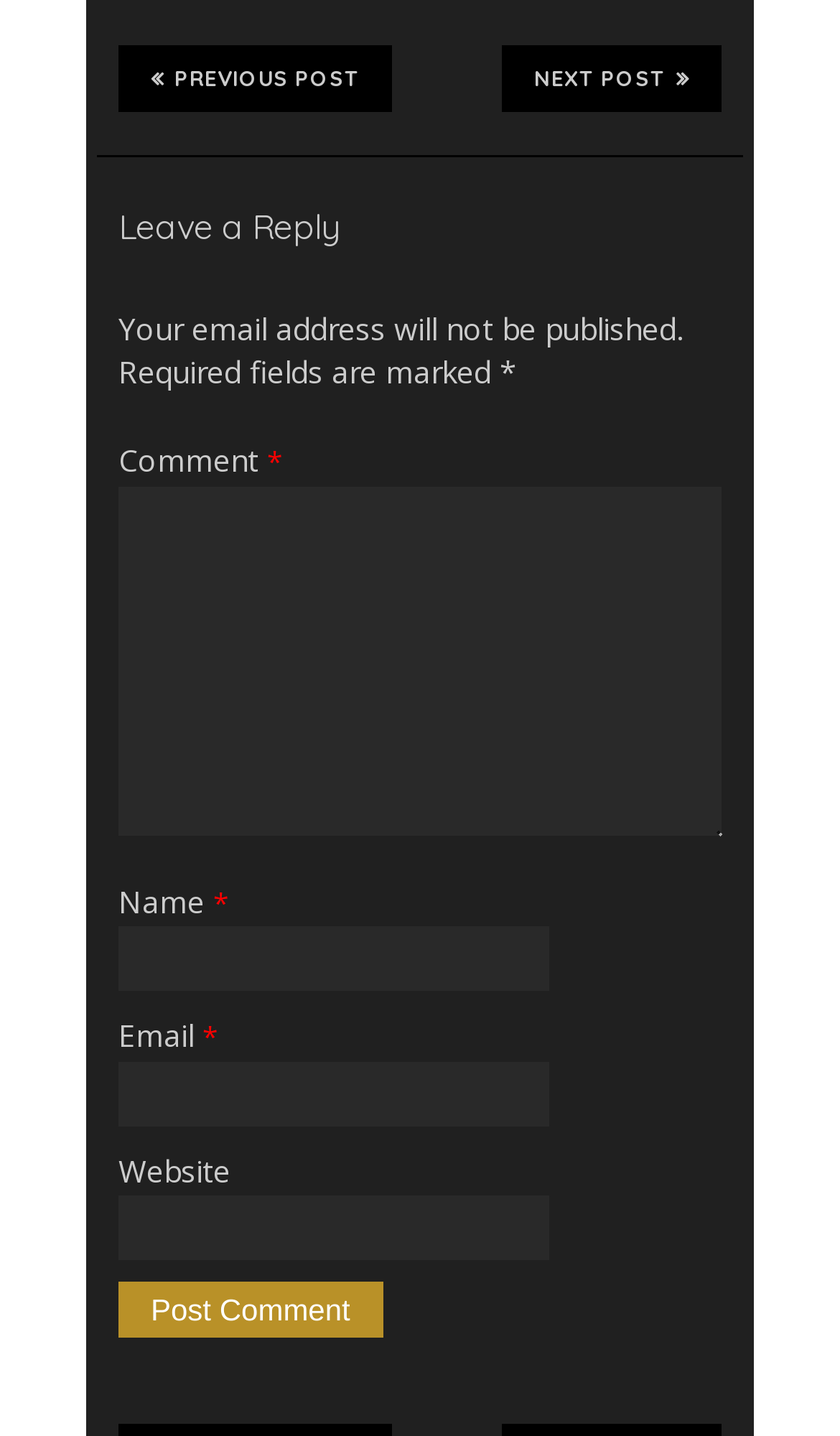Please locate the UI element described by "English" and provide its bounding box coordinates.

None